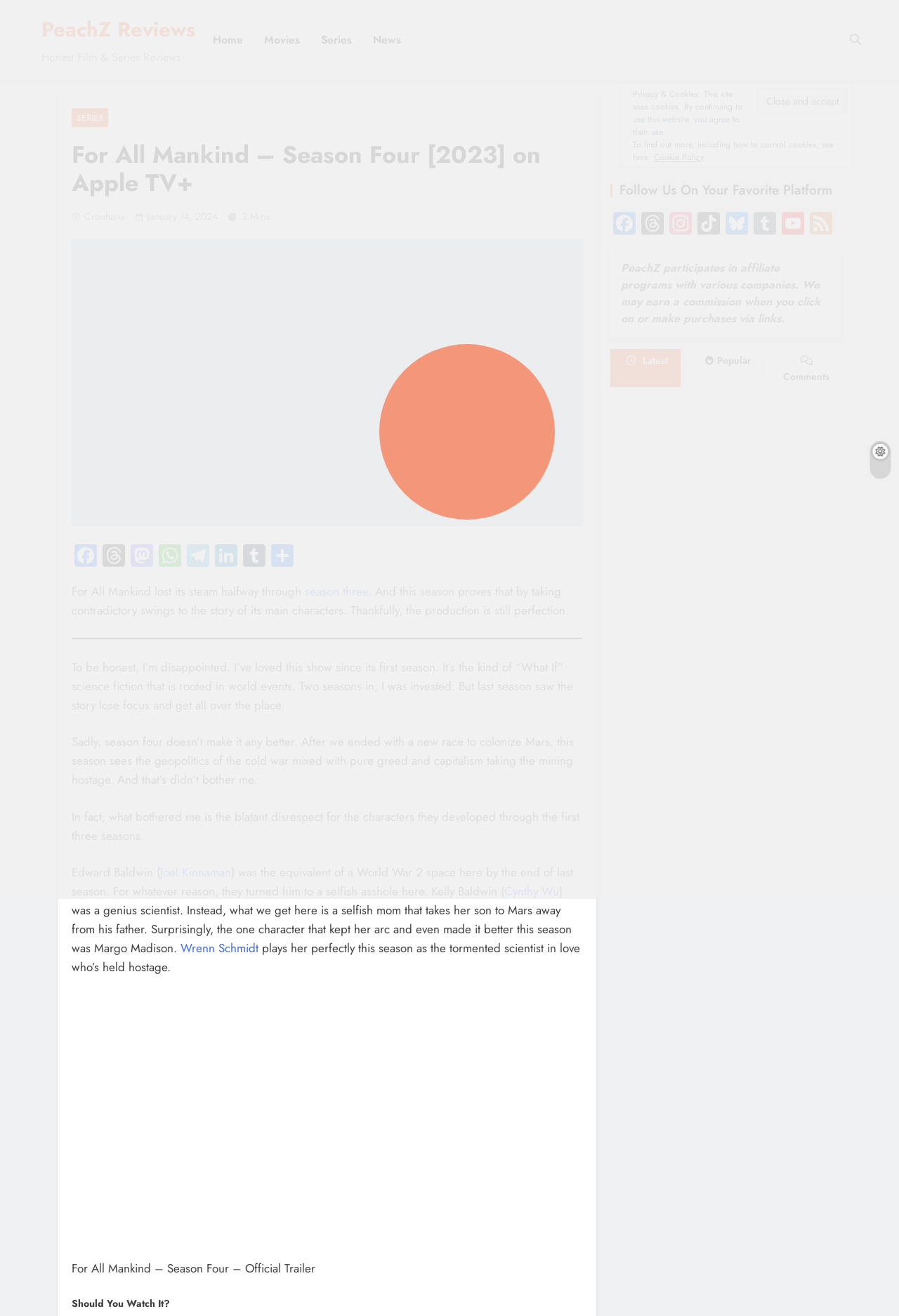Locate the bounding box coordinates of the clickable element to fulfill the following instruction: "Click on the Home link". Provide the coordinates as four float numbers between 0 and 1 in the format [left, top, right, bottom].

[0.225, 0.016, 0.282, 0.045]